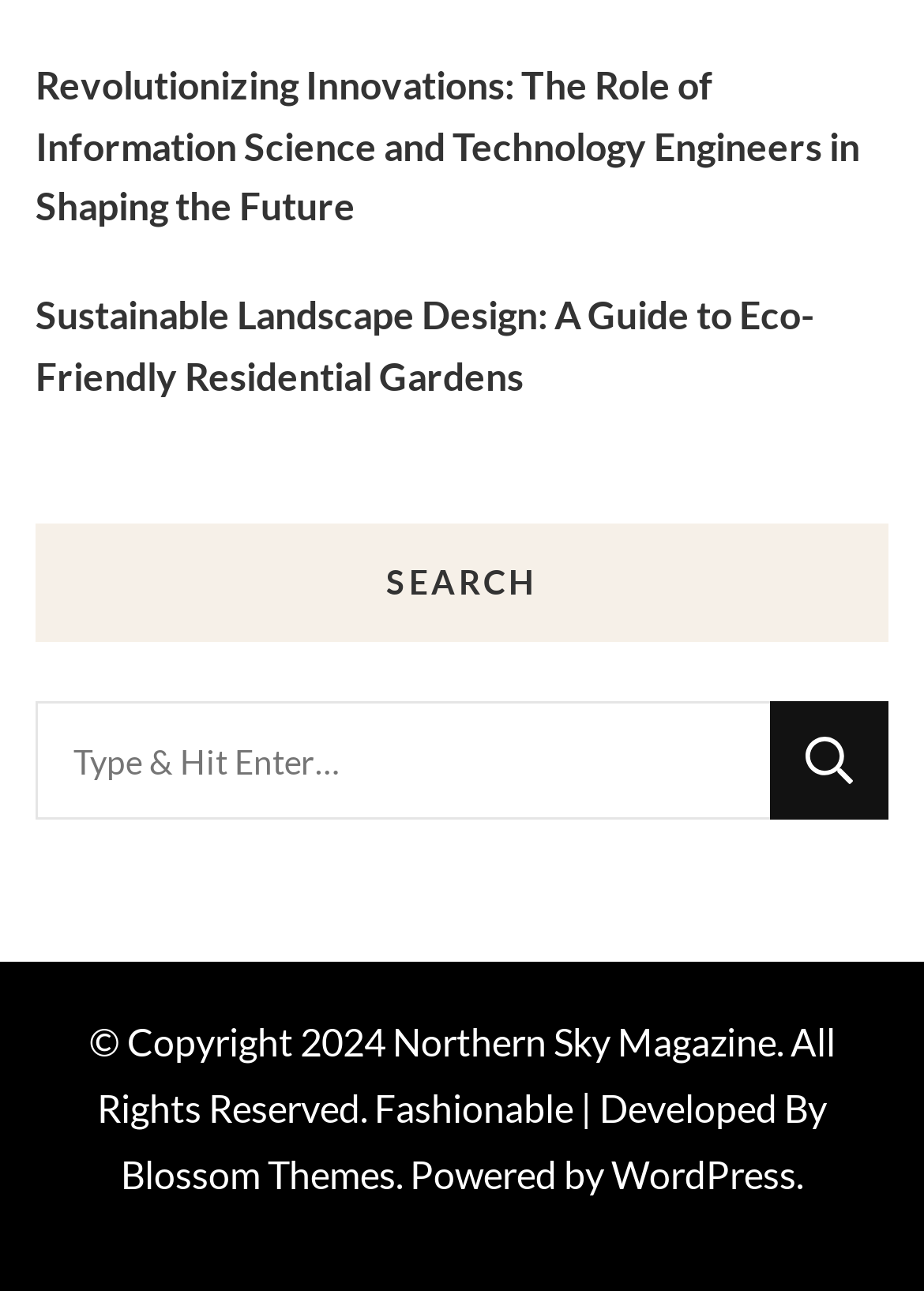Mark the bounding box of the element that matches the following description: "Blossom Themes".

[0.131, 0.892, 0.428, 0.927]